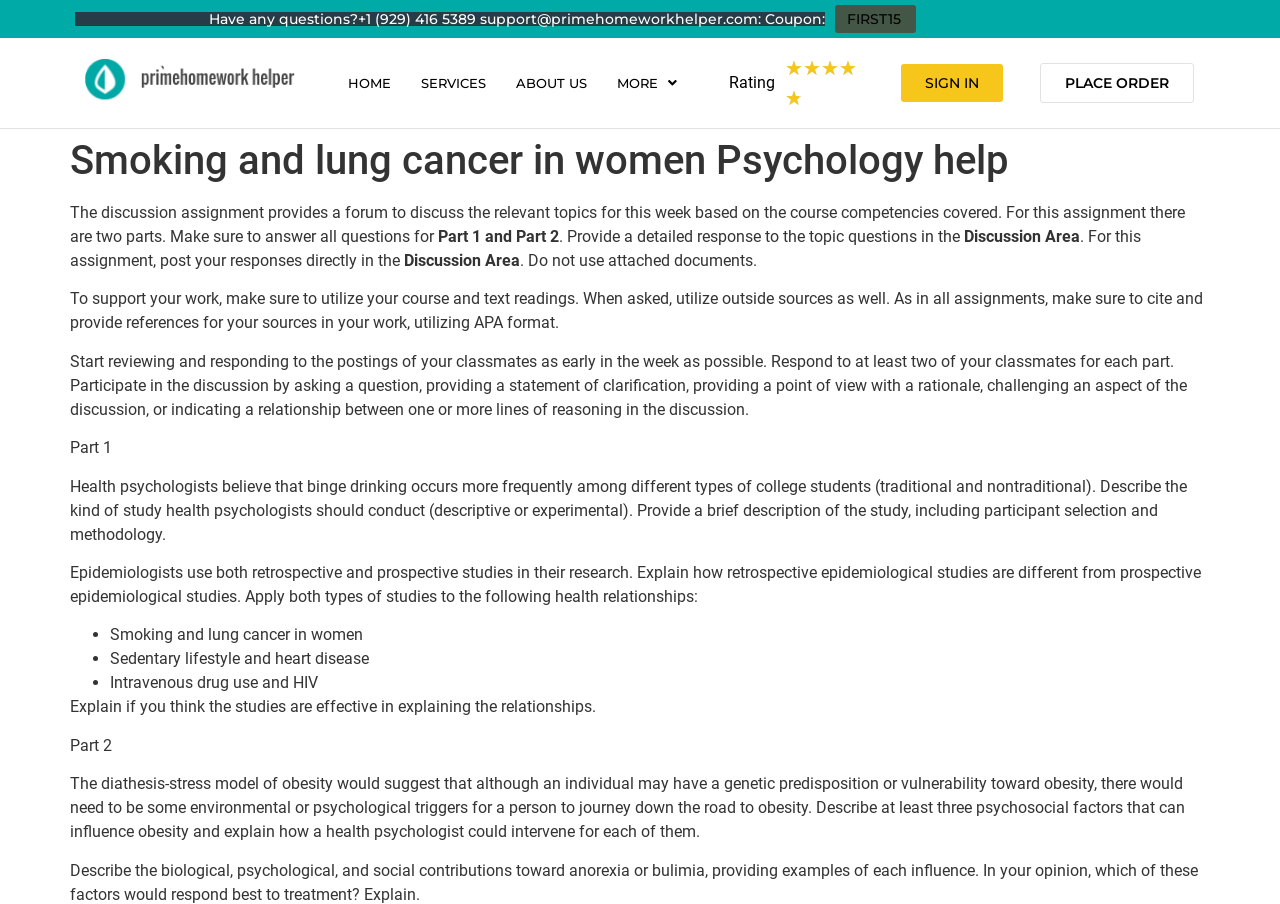How many parts are there in the discussion assignment?
Look at the image and provide a short answer using one word or a phrase.

2